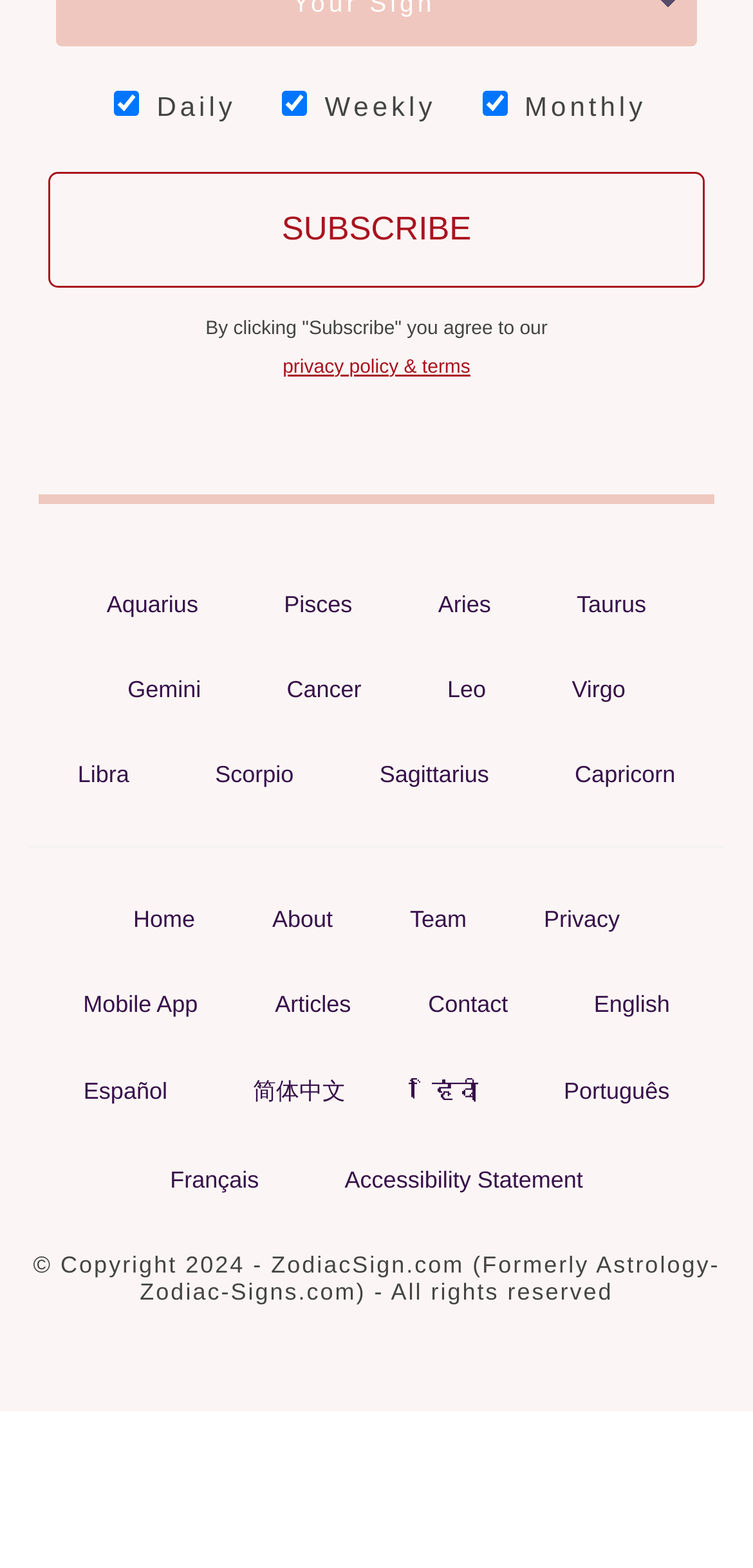Please find the bounding box coordinates of the element that you should click to achieve the following instruction: "Select the Daily option". The coordinates should be presented as four float numbers between 0 and 1: [left, top, right, bottom].

[0.152, 0.058, 0.185, 0.074]